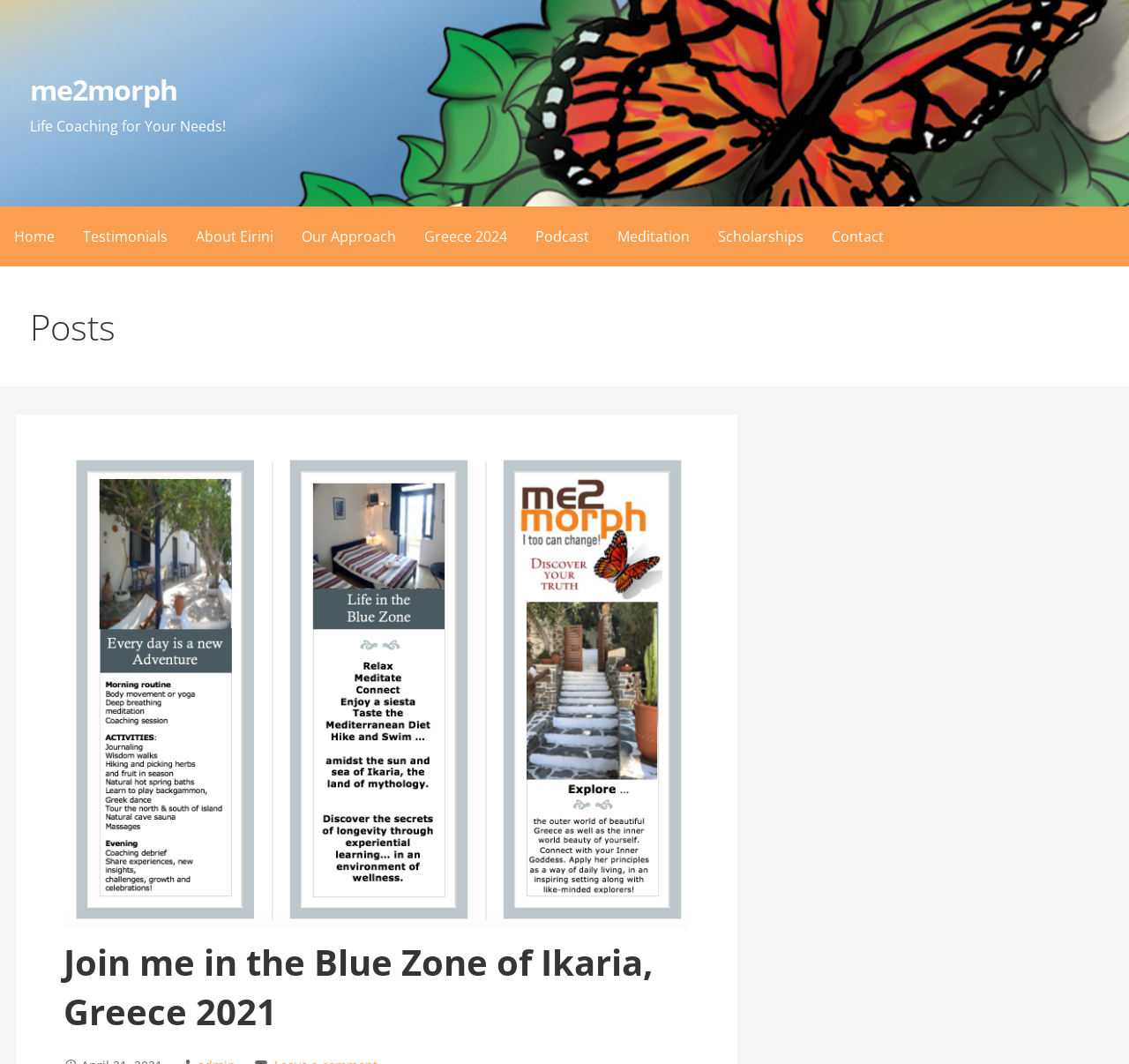Answer with a single word or phrase: 
What is the first menu item?

Home